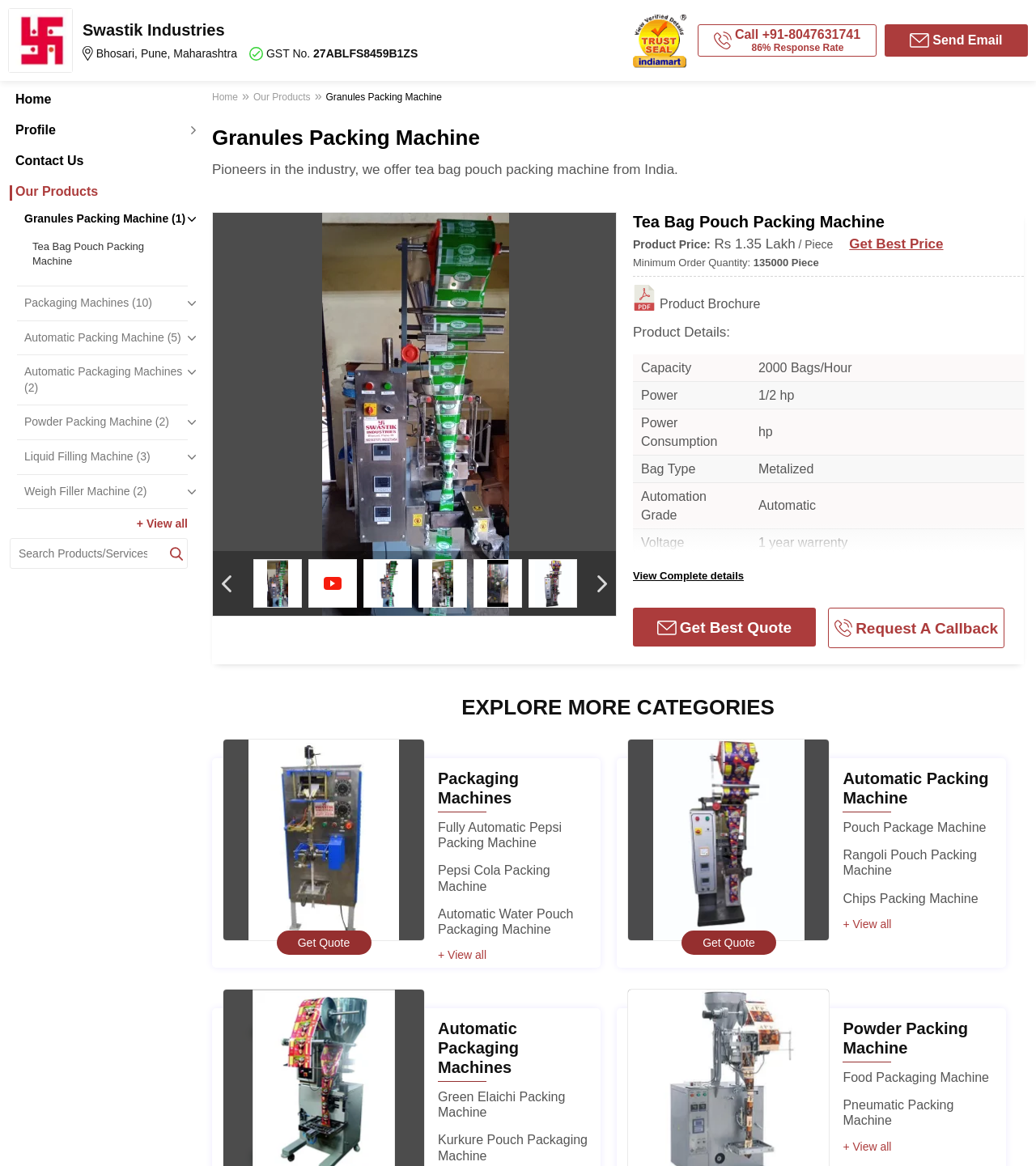What is the price of the Tea Bag Pouch Packing Machine?
Refer to the image and provide a detailed answer to the question.

The price of the Tea Bag Pouch Packing Machine can be found in the product details section, where it is written as 'Product Price: Rs 1.35 Lakh'.